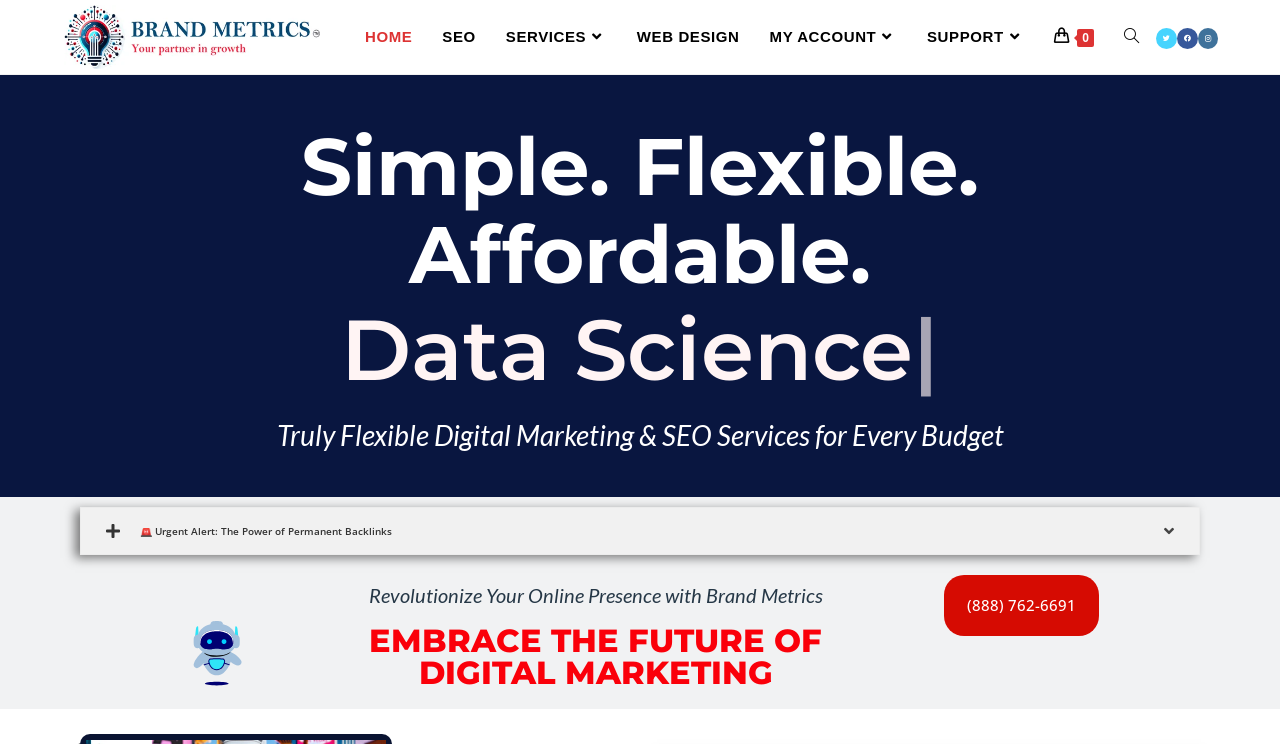What is the phone number provided on the webpage?
Provide an in-depth answer to the question, covering all aspects.

The phone number can be found at the bottom of the webpage, where it says '(888) 762-6691'.